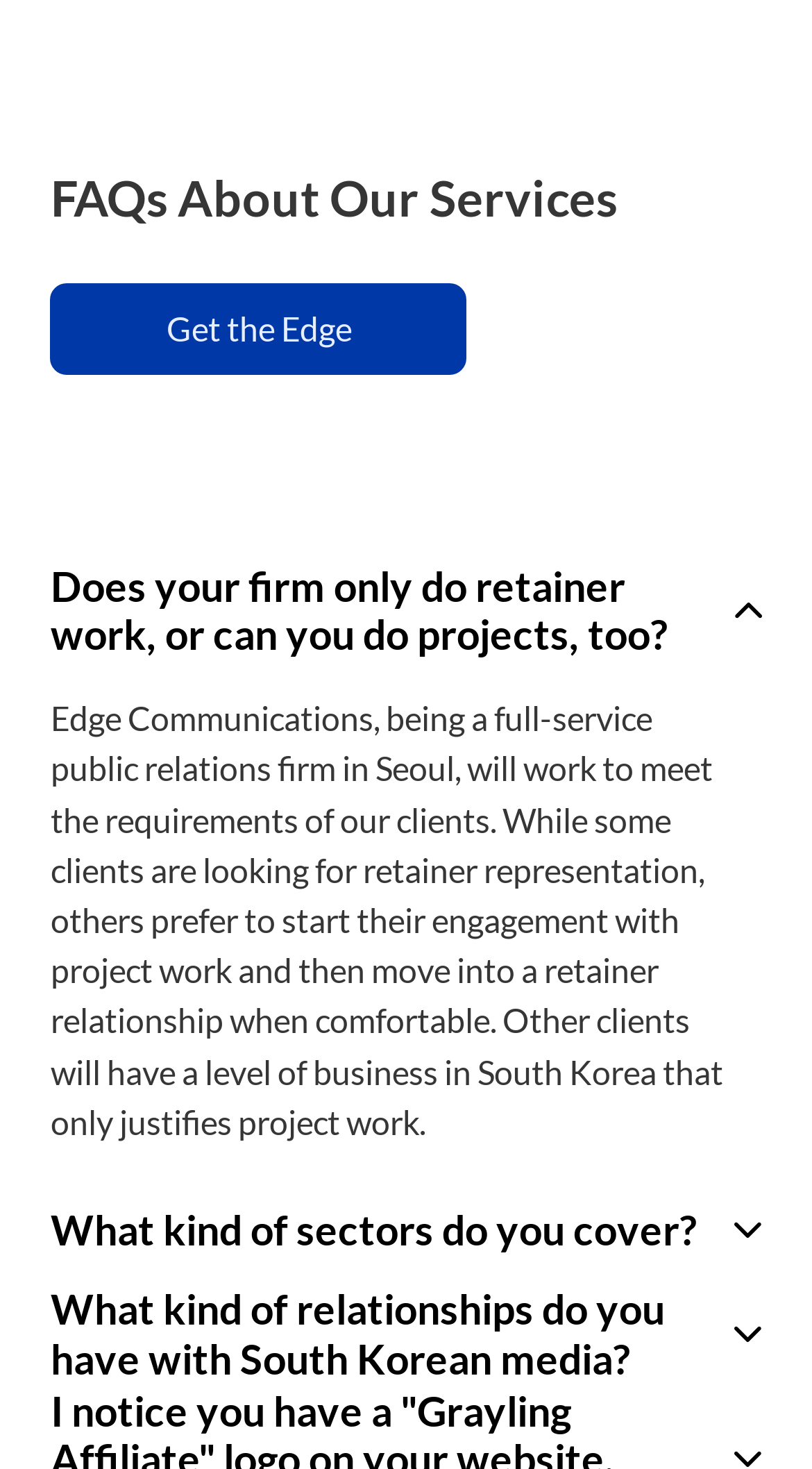Give the bounding box coordinates for the element described as: "Get the Edge".

[0.063, 0.193, 0.575, 0.256]